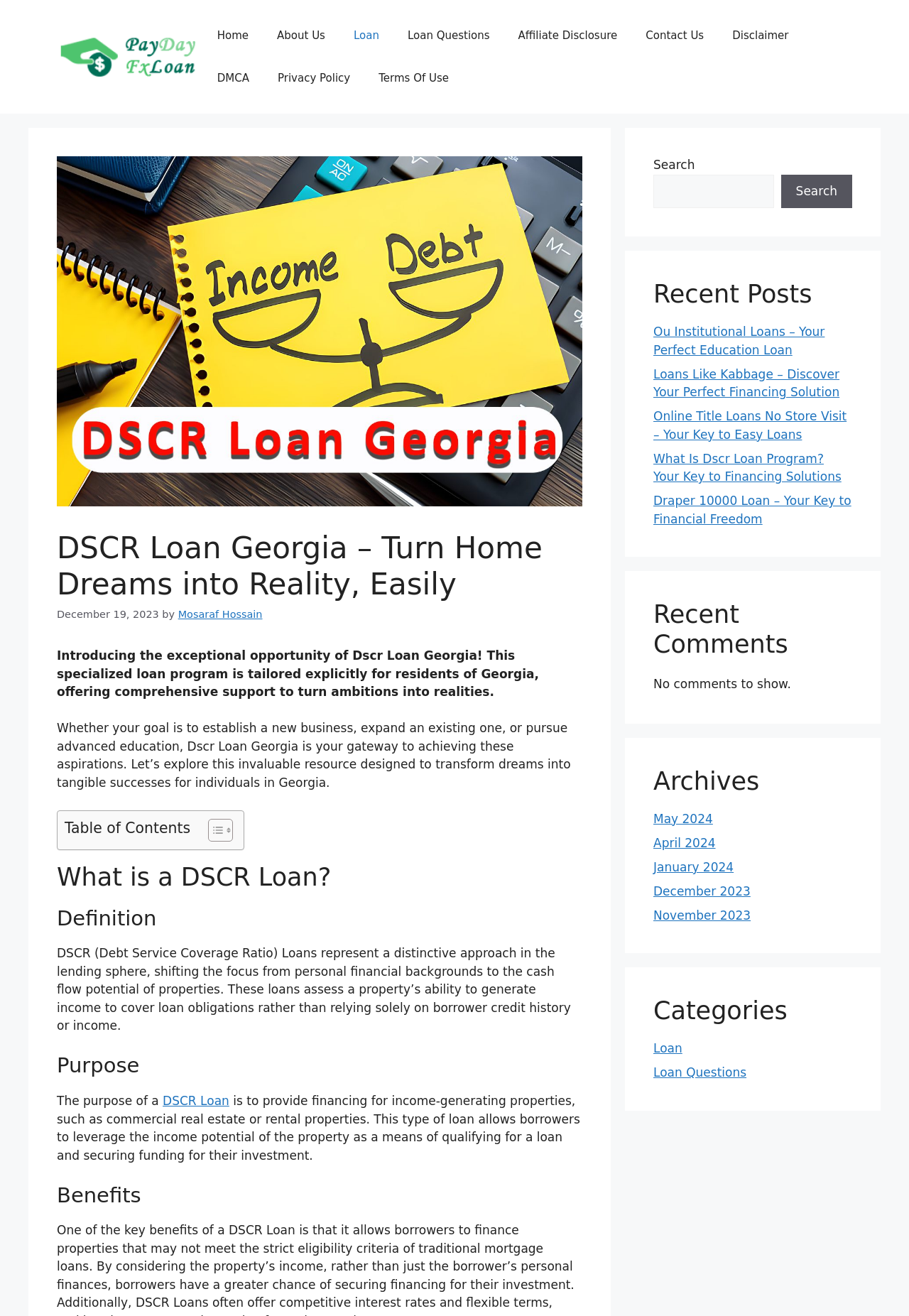Please determine the bounding box coordinates for the element that should be clicked to follow these instructions: "Read the article about Mohsin Hamid's latest novel".

None